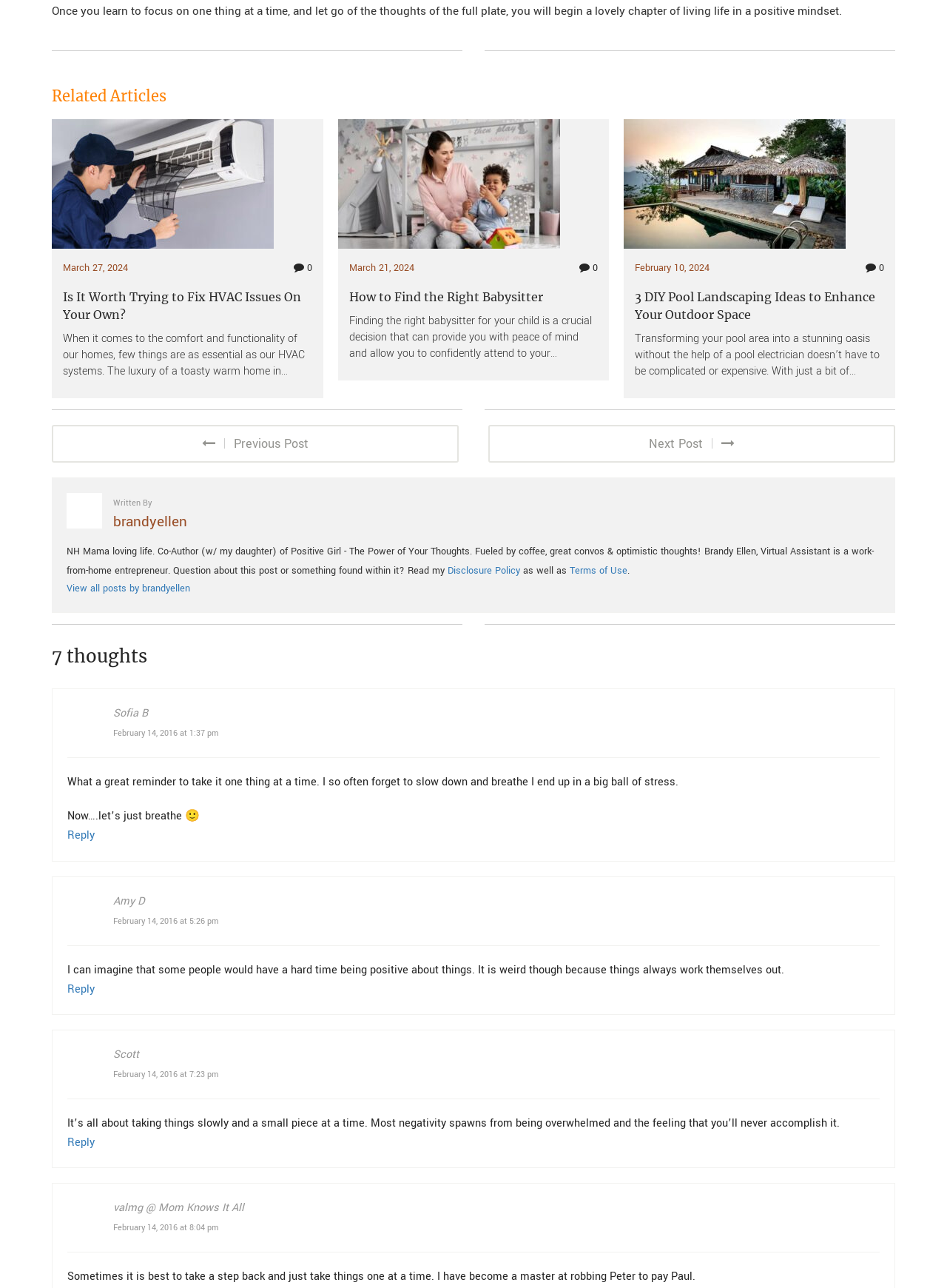What is the date of the first article?
Please give a well-detailed answer to the question.

I found the date of the first article by looking at the StaticText element [640] inside the first article element [282]. This element contains the text 'March 27, 2024', which is the date of the article.